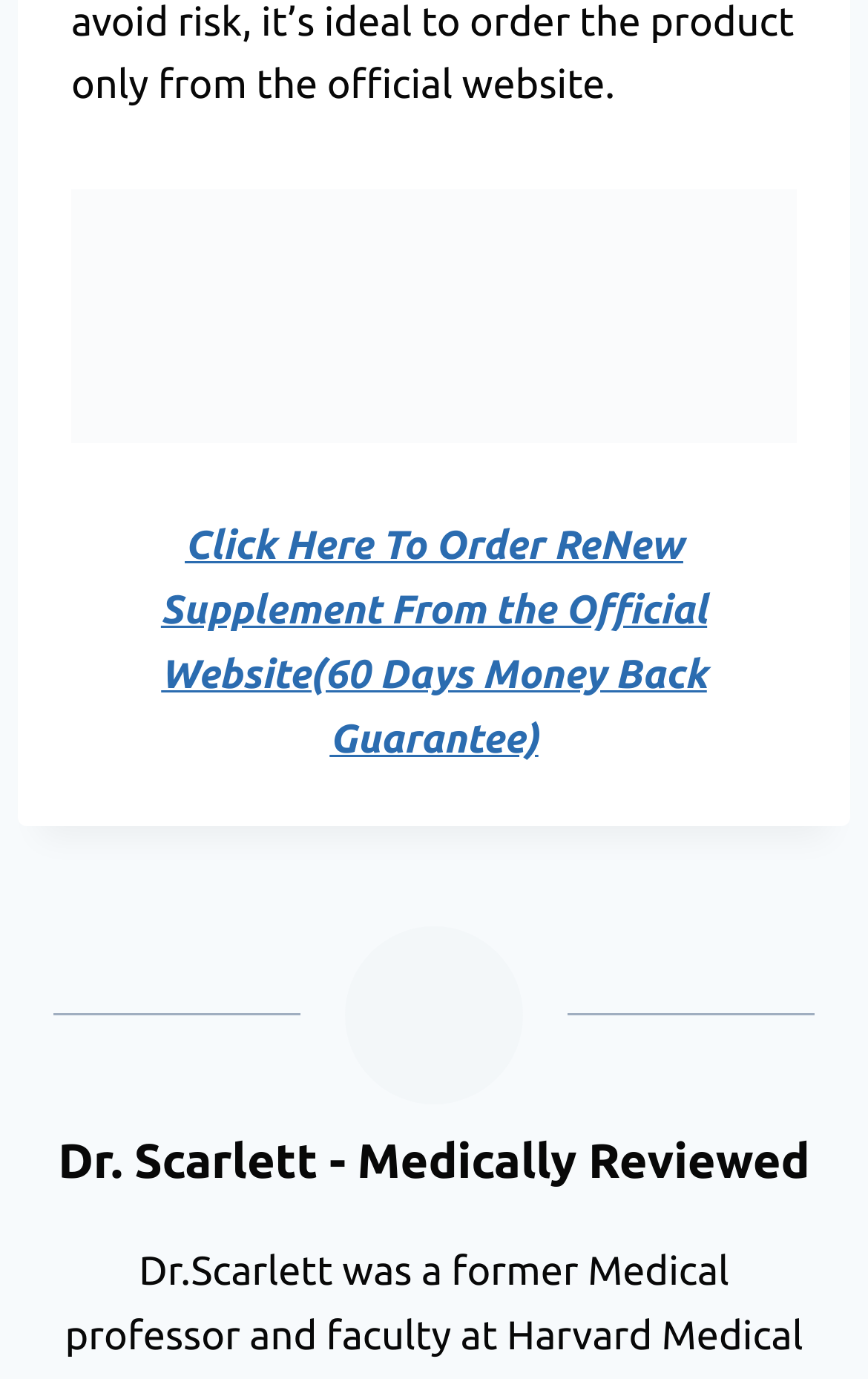Using the provided description title="ReNew", find the bounding box coordinates for the UI element. Provide the coordinates in (top-left x, top-left y, bottom-right x, bottom-right y) format, ensuring all values are between 0 and 1.

[0.082, 0.138, 0.918, 0.322]